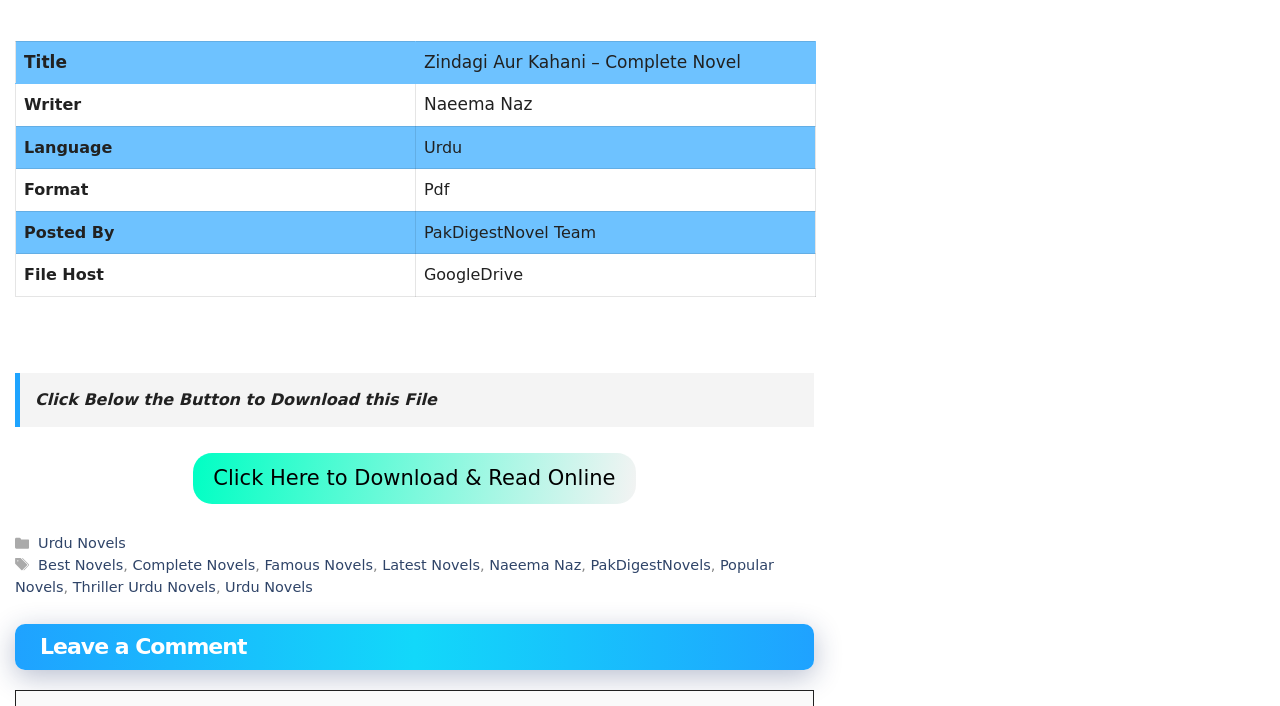Locate the bounding box coordinates of the element that should be clicked to execute the following instruction: "Click the Urdu Novels link".

[0.03, 0.758, 0.098, 0.781]